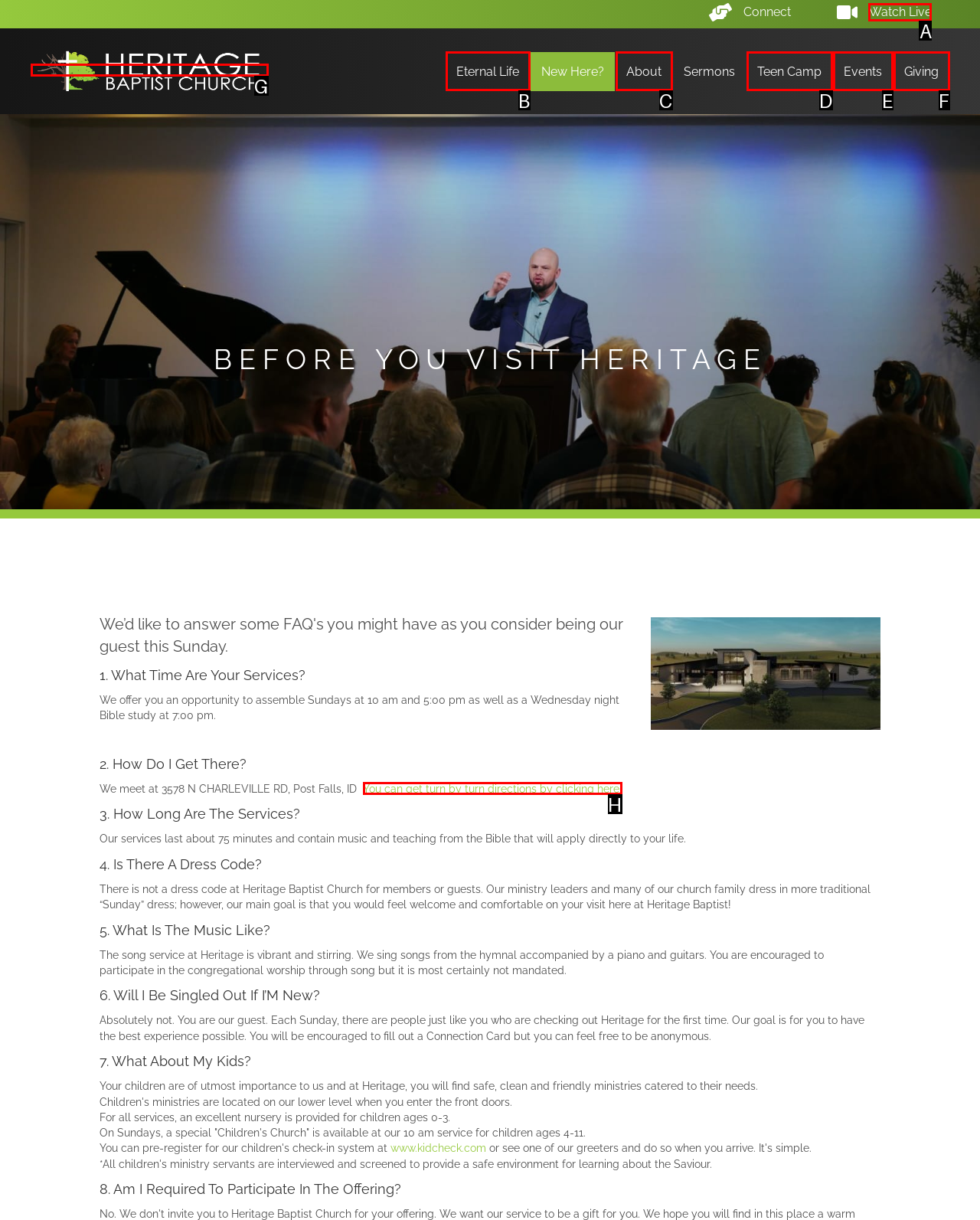Tell me the letter of the option that corresponds to the description: Watch Live
Answer using the letter from the given choices directly.

A